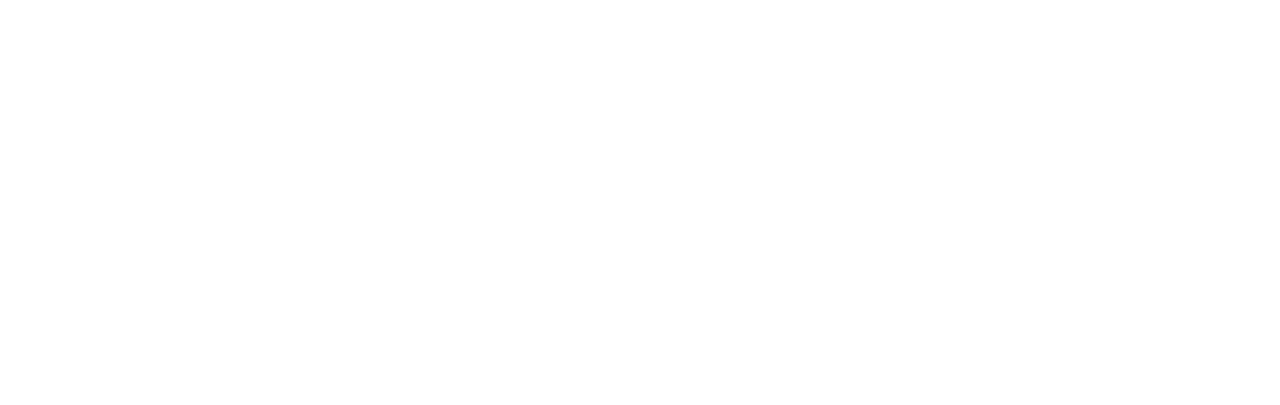Explain what is happening in the image with elaborate details.

The image featured is part of a captivating carousel showcasing motorcycle tours offered by Open Road Motorcycle Tours in New Zealand. It highlights an exciting landscape that embodies adventure and freedom, appealing to motorcycle enthusiasts interested in exploring New Zealand's stunning vistas. The image is strategically placed within the context of guided motorcycle tours, inviting viewers to consider joining for a unique riding experience filled with breathtaking scenery and camaraderie. This stunning visual representation is designed to attract potential clients to the thrilling journey ahead on the picturesque roads of New Zealand.